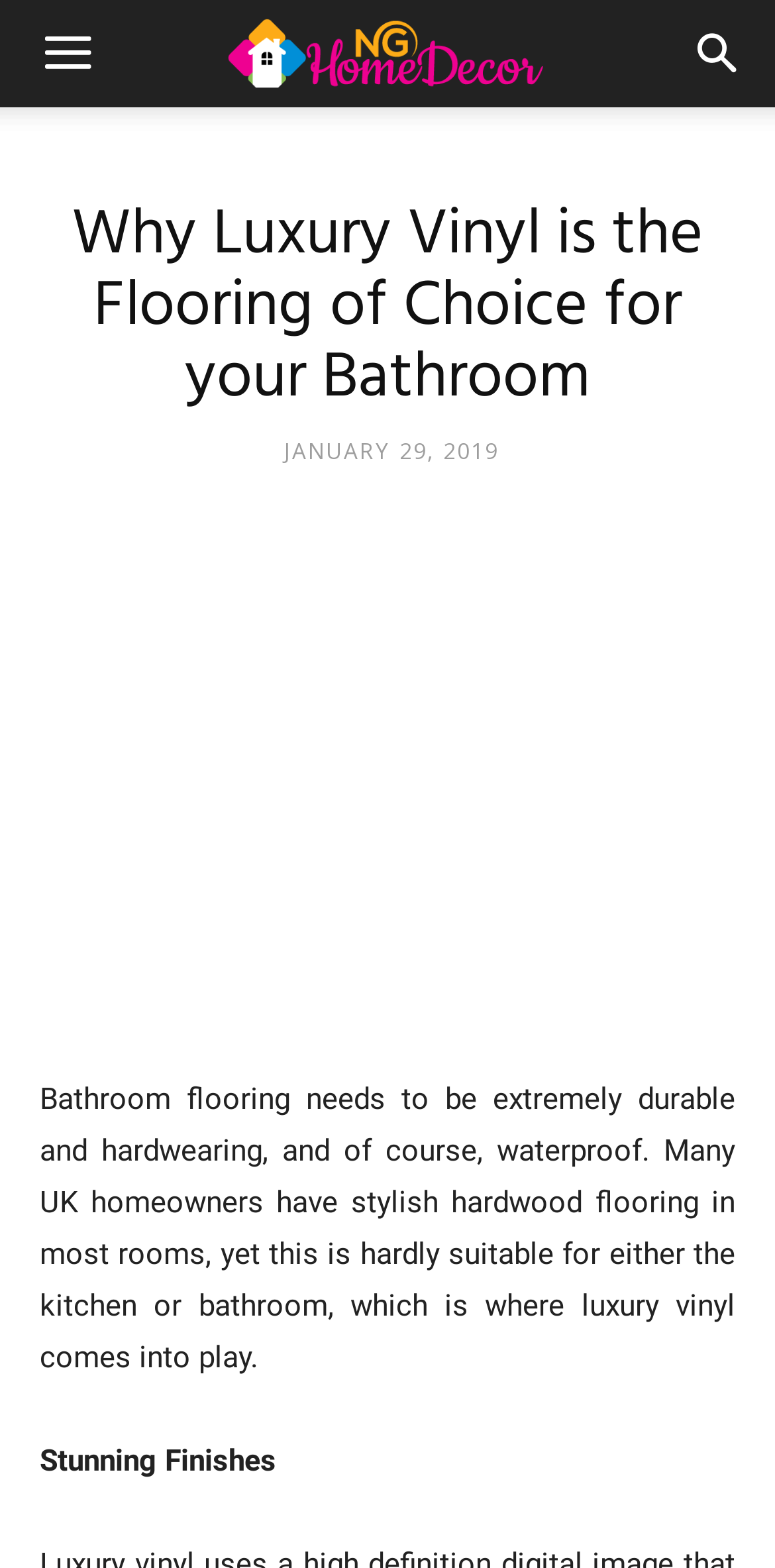What is the tone of the webpage?
Utilize the information in the image to give a detailed answer to the question.

The webpage contains informative text about bathroom flooring, its requirements, and the suitability of luxury vinyl flooring. The tone of the webpage is neutral and informative, aiming to educate the reader about the topic rather than persuading or entertaining them.